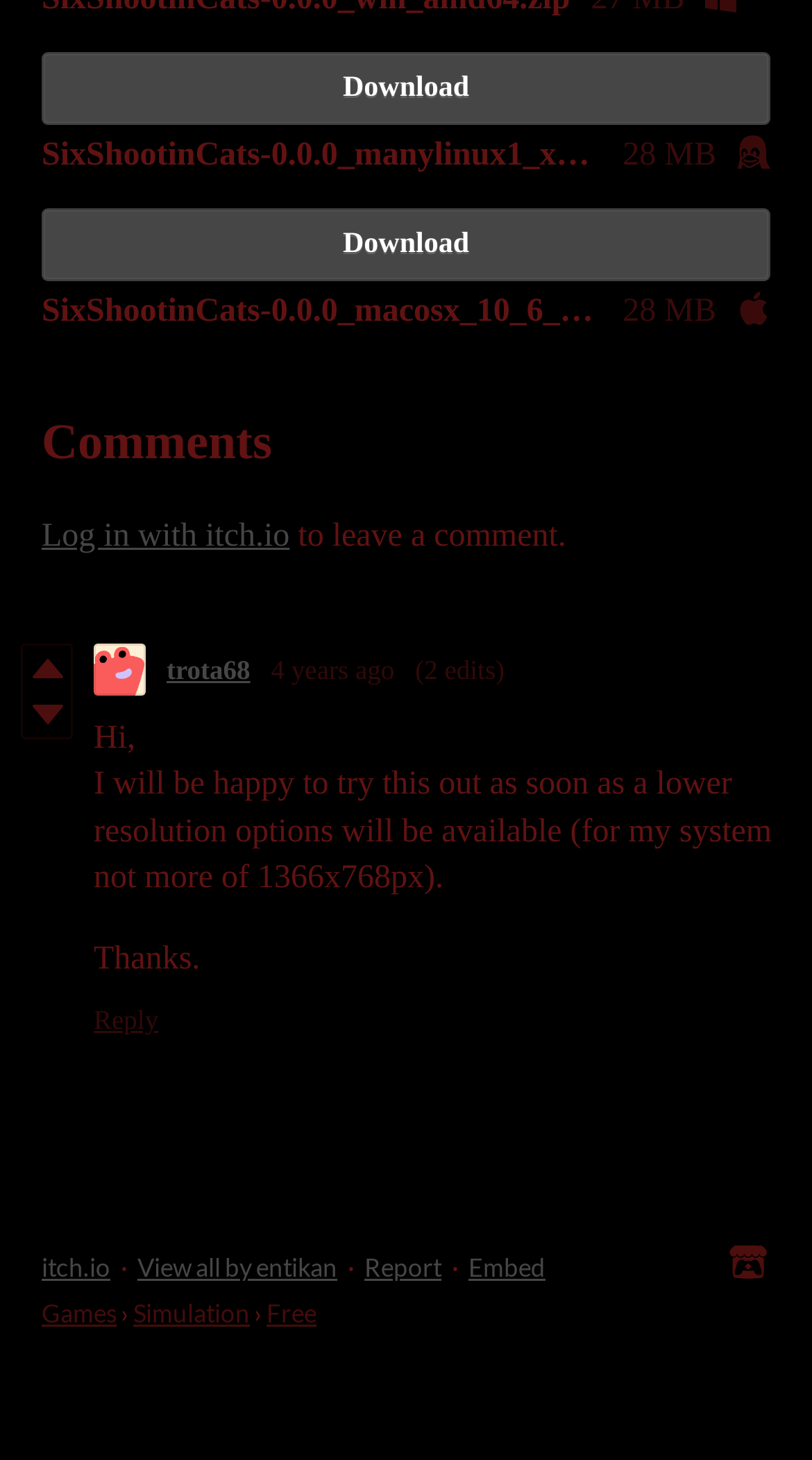Please identify the bounding box coordinates of the element's region that needs to be clicked to fulfill the following instruction: "Reply to the comment". The bounding box coordinates should consist of four float numbers between 0 and 1, i.e., [left, top, right, bottom].

[0.115, 0.688, 0.195, 0.71]